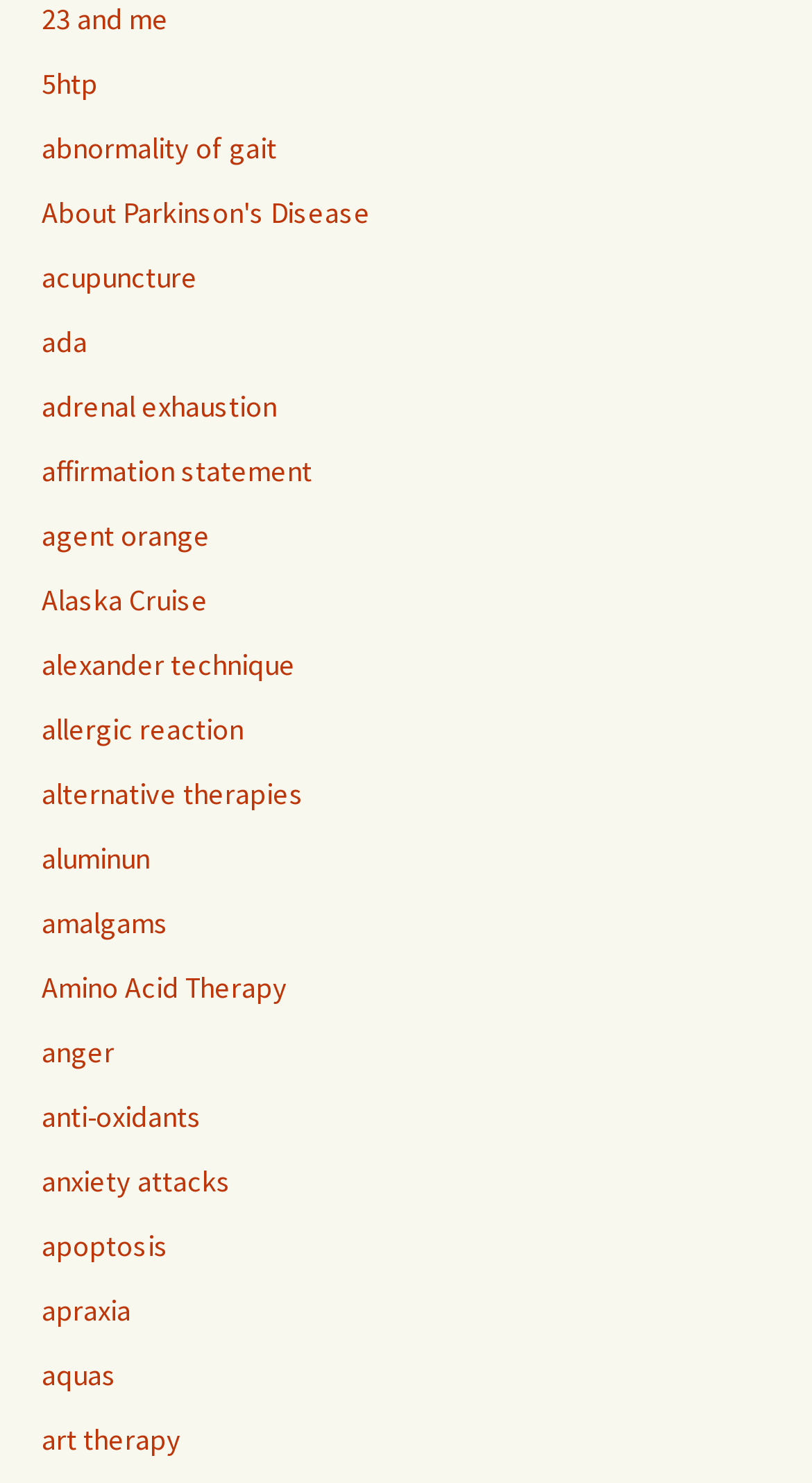Answer the following query concisely with a single word or phrase:
What is the first link on the webpage?

23 and me